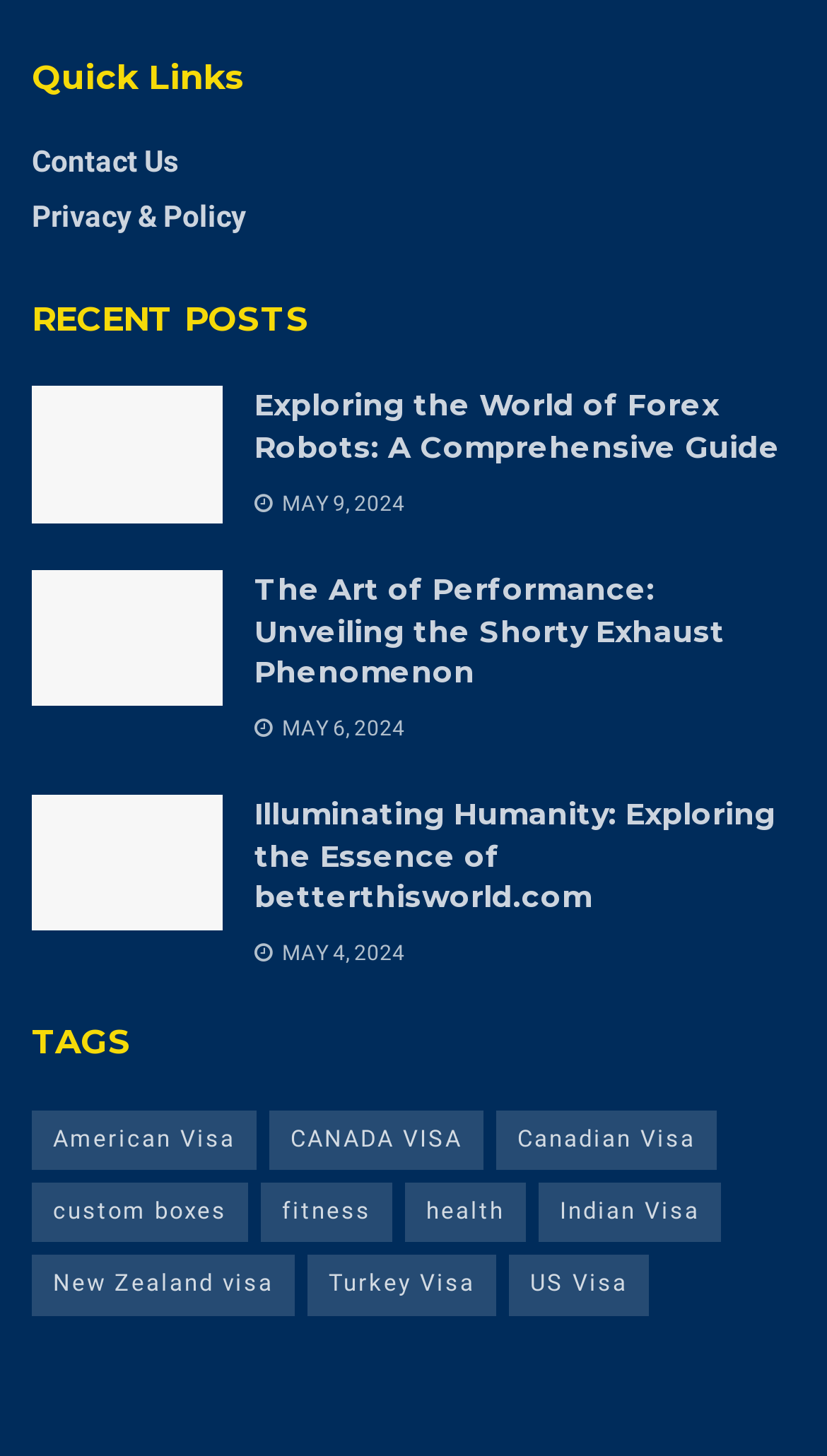Look at the image and answer the question in detail:
What is the tag with the most items?

I looked at the item counts next to each tag and found that 'Indian Visa' has the most items, with 71 items.